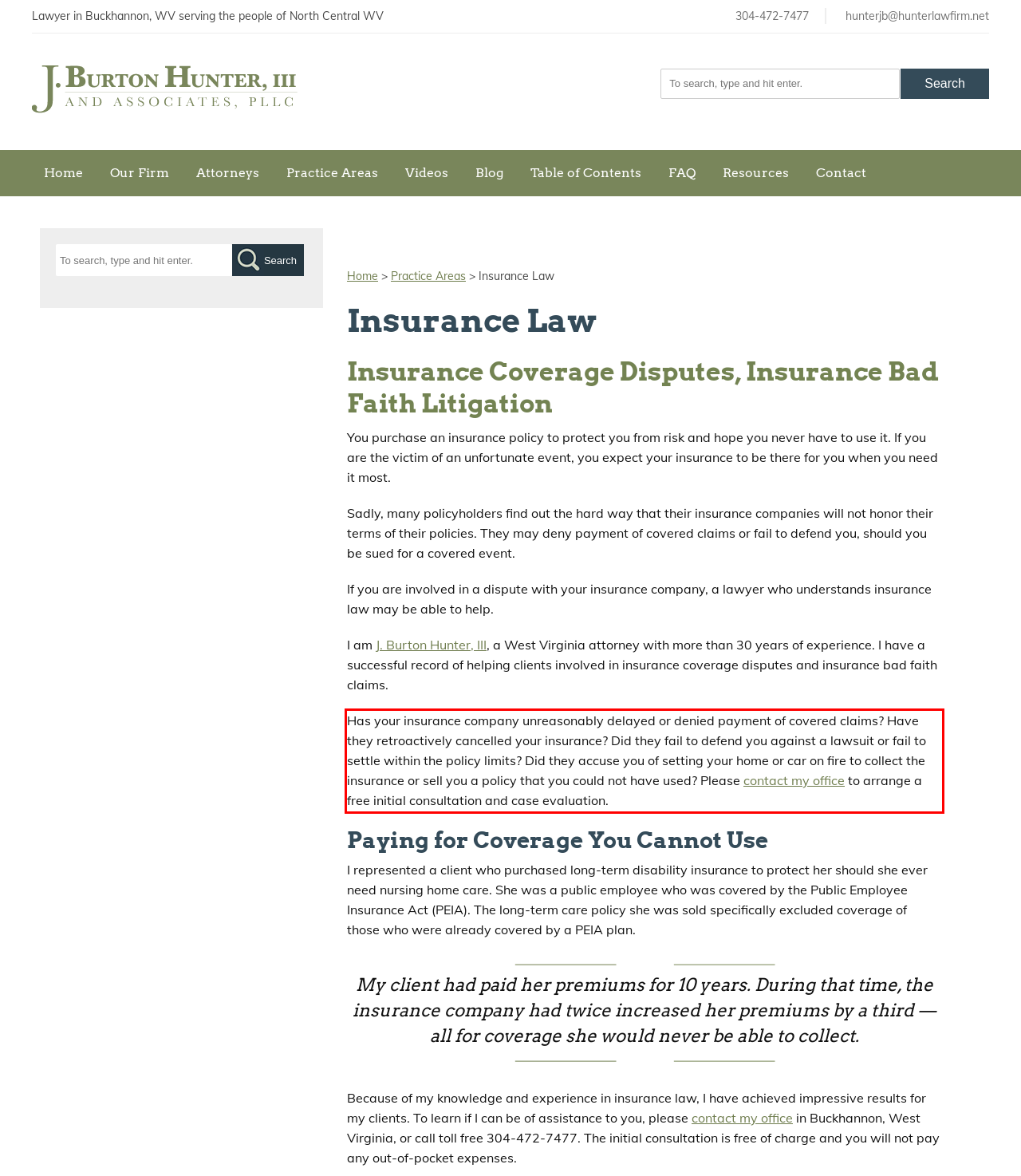Examine the webpage screenshot and use OCR to obtain the text inside the red bounding box.

Has your insurance company unreasonably delayed or denied payment of covered claims? Have they retroactively cancelled your insurance? Did they fail to defend you against a lawsuit or fail to settle within the policy limits? Did they accuse you of setting your home or car on fire to collect the insurance or sell you a policy that you could not have used? Please contact my office to arrange a free initial consultation and case evaluation.